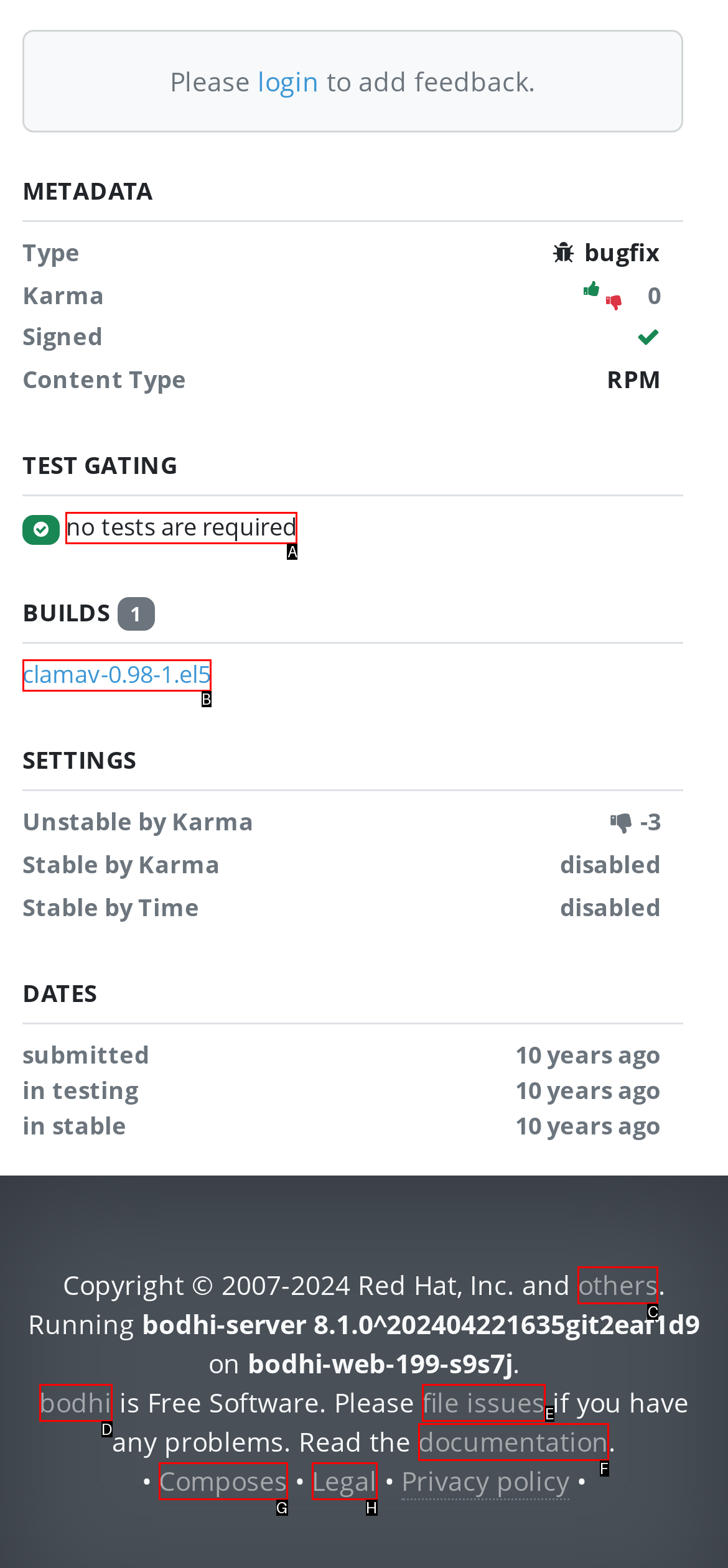Match the HTML element to the given description: file issues
Indicate the option by its letter.

E